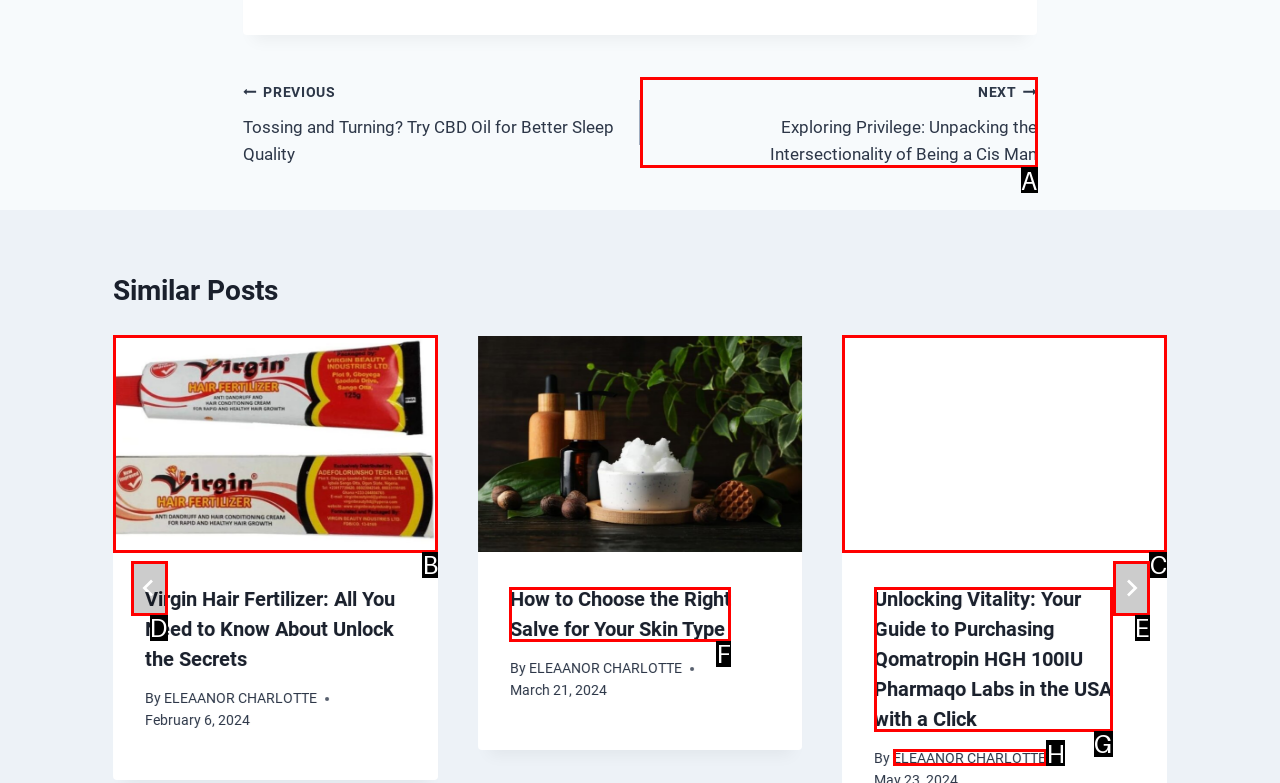Determine the UI element that matches the description: aria-label="Next"
Answer with the letter from the given choices.

E